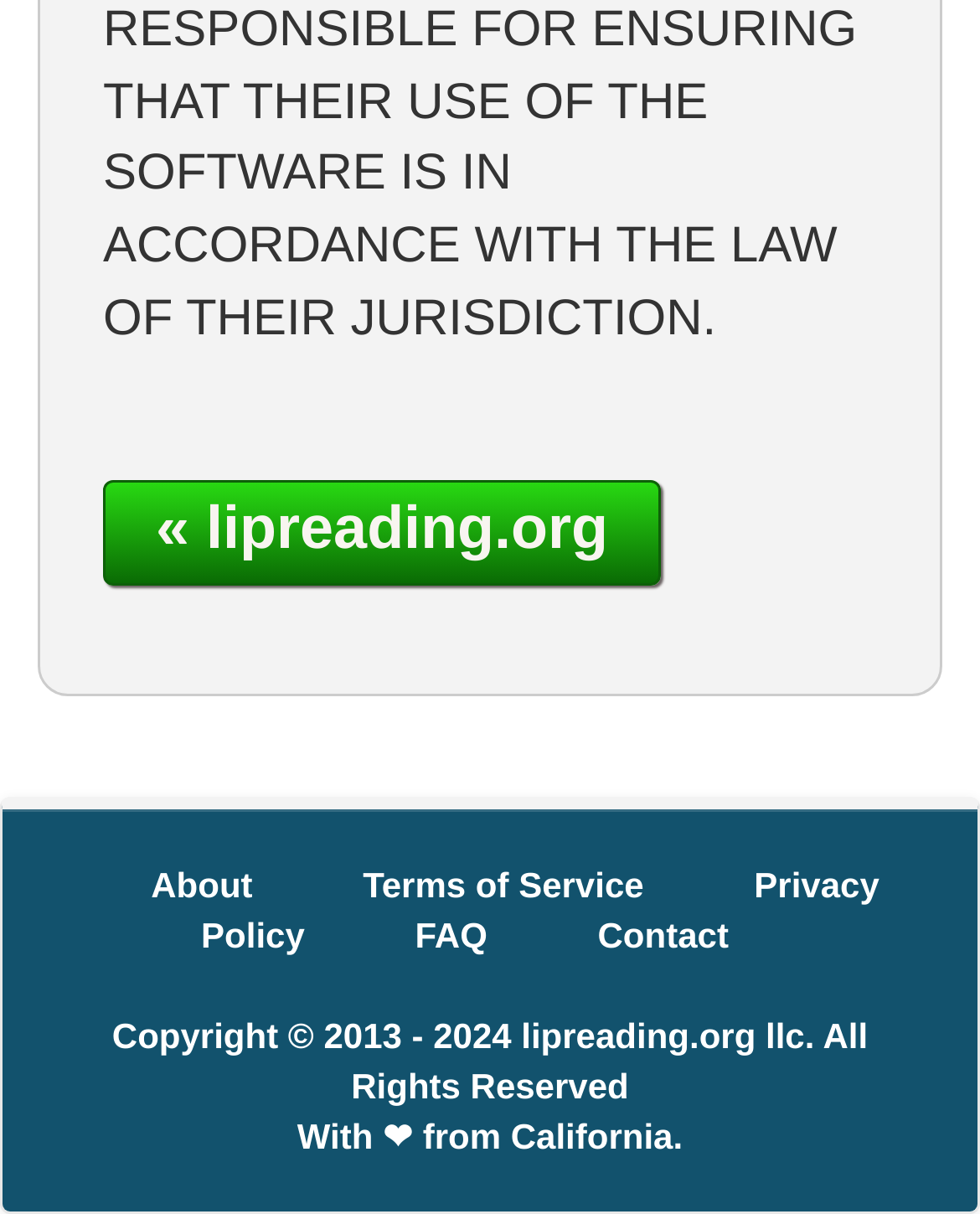Answer this question in one word or a short phrase: What is the position of the 'FAQ' link relative to the 'Contact' link?

Above